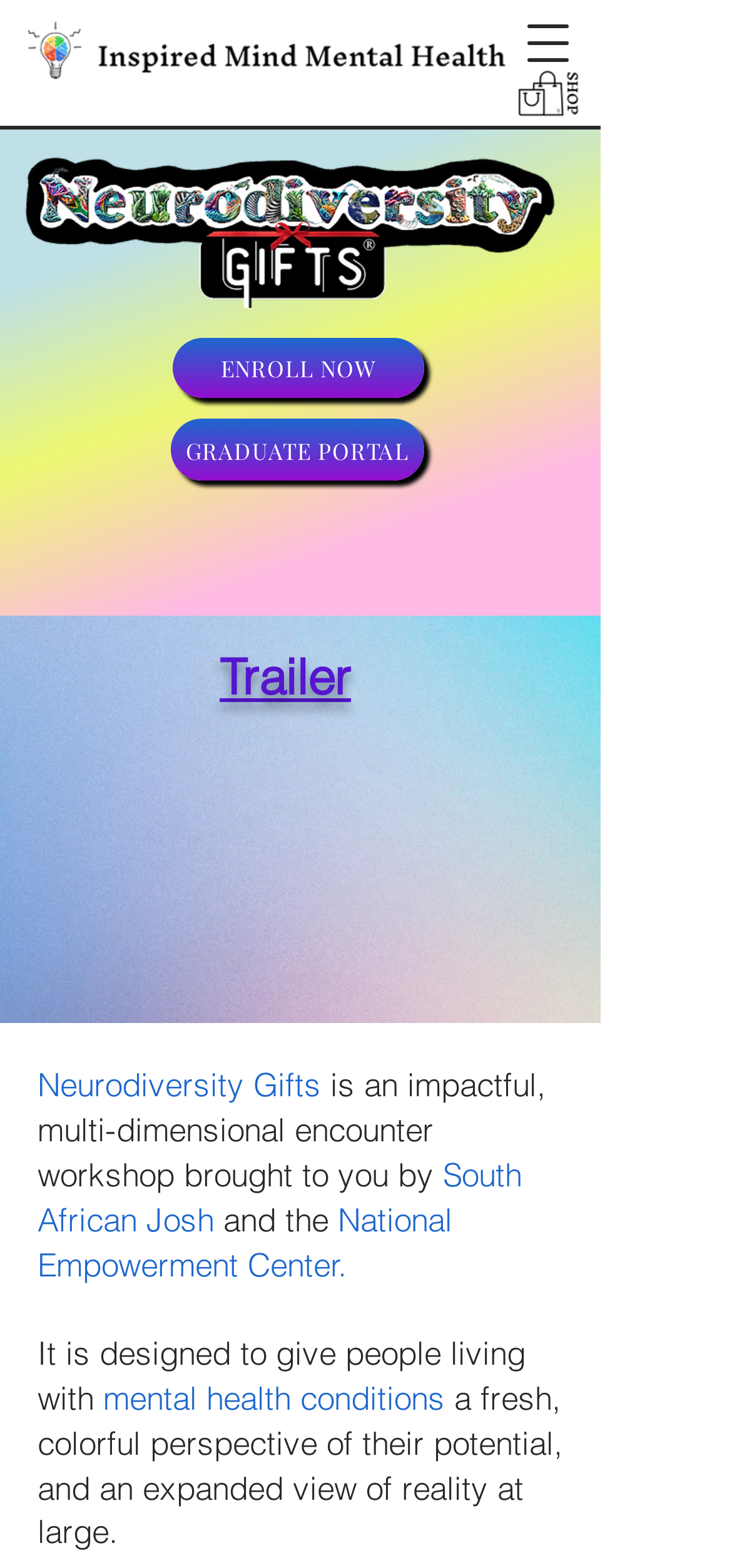Create an elaborate caption for the webpage.

The webpage is titled "Neurodiversity Gifts | Inspired Mind Mental Health" and appears to be a website for a workshop or program focused on mental health and neurodiversity. 

At the top left of the page, there is a button to open a navigation menu. Next to it, there are several links, including one with a logo image of NAMI and a library. 

Below these links, there is a prominent image of a logo, "2024 NG Logo.png", which takes up a significant portion of the top section of the page. 

On the right side of the page, there is an image of a person, "Mom (2).png", and two links, "ENROLL NOW" and "GRADUATE PORTAL", which are positioned below each other. 

The main content of the page is a block of text that starts with the title "Neurodiversity Gifts" and describes the program as an "impactful, multi-dimensional encounter workshop" brought to the user by specific individuals and organizations. The text continues to explain the purpose of the program, which is to provide people living with mental health conditions a fresh perspective on their potential and reality.